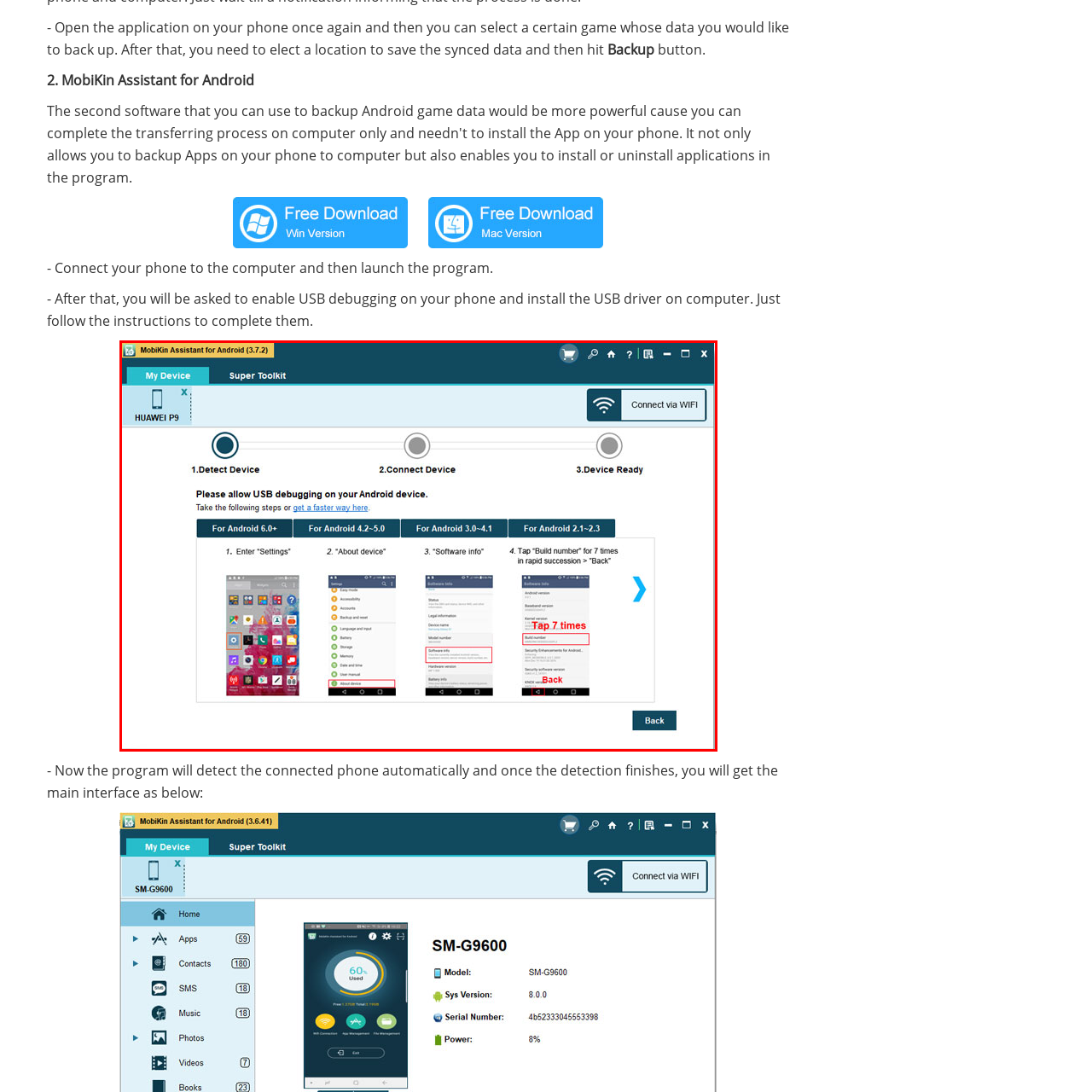Please scrutinize the image encapsulated by the red bounding box and provide an elaborate answer to the next question based on the details in the image: How many times should the user tap the 'Build number'?

According to the step-by-step guide, the user should tap the 'Build number' seven times to activate the developer options, as specified in the instructions for enabling USB debugging on the Android device.